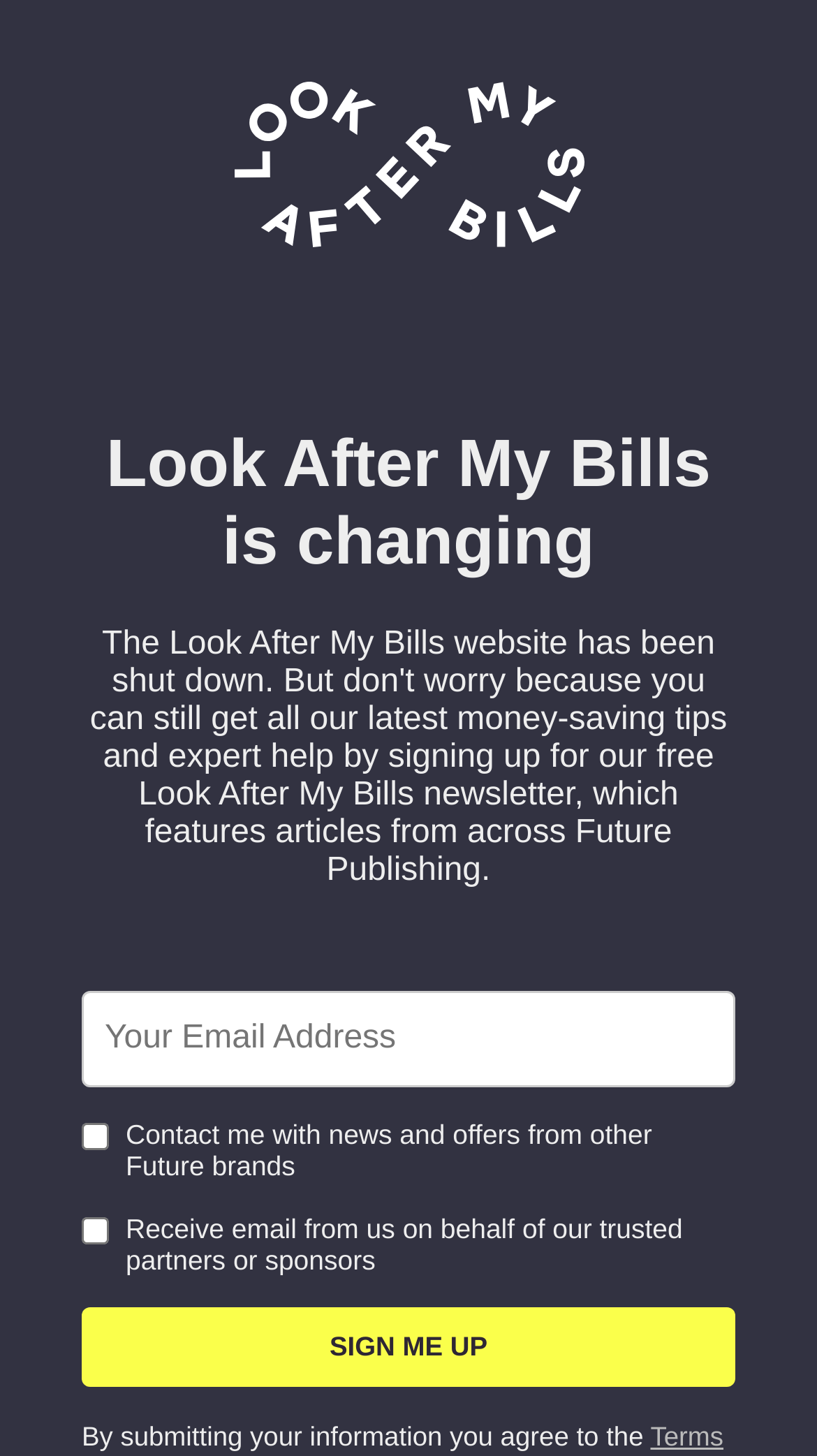What is the button labeled?
Please answer the question with as much detail as possible using the screenshot.

The button is labeled 'Sign me up' as indicated by the StaticText element 'SIGN ME UP' within the button element.